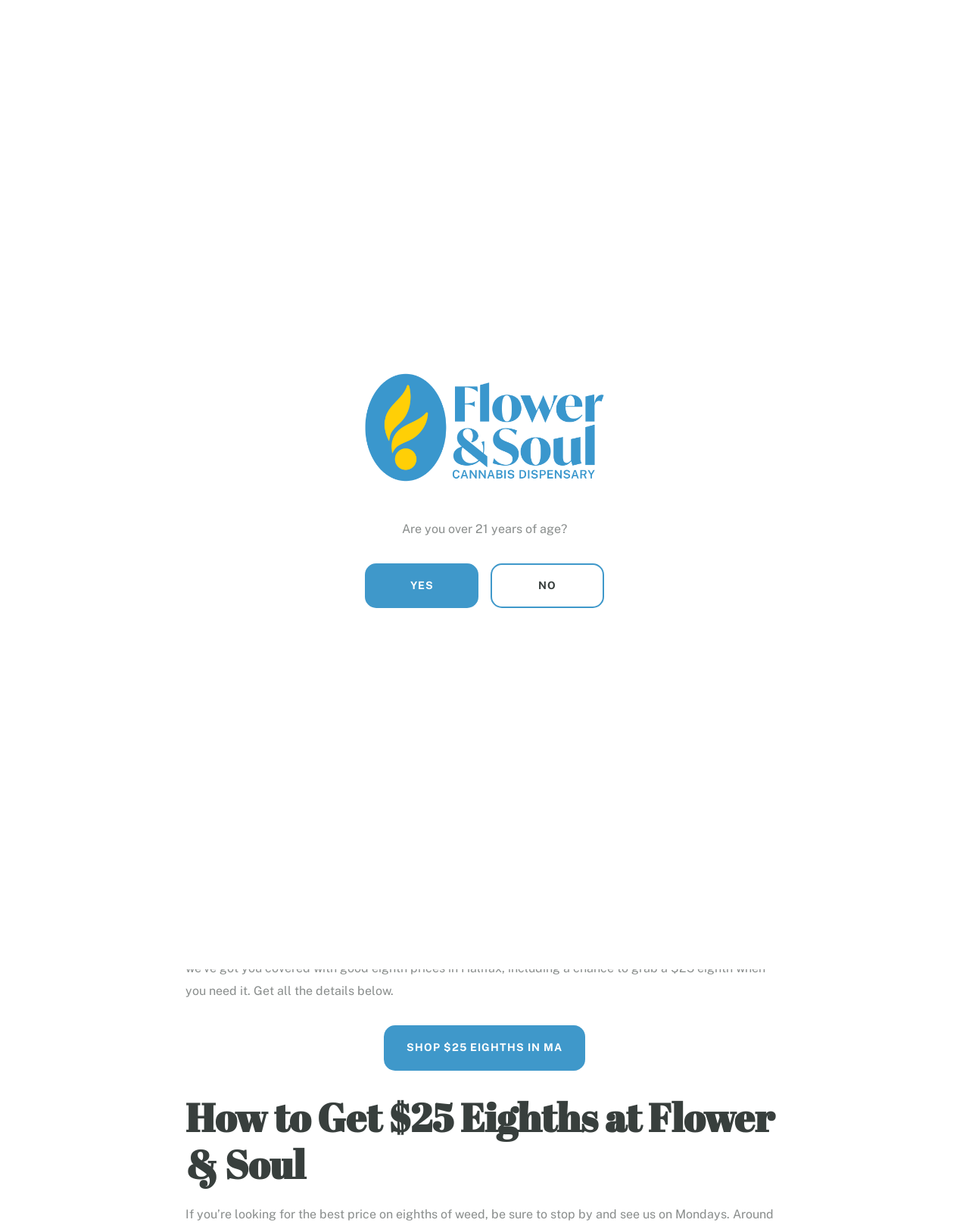Please locate the bounding box coordinates of the region I need to click to follow this instruction: "Click the 'ABOUT US!' button".

[0.211, 0.027, 0.315, 0.071]